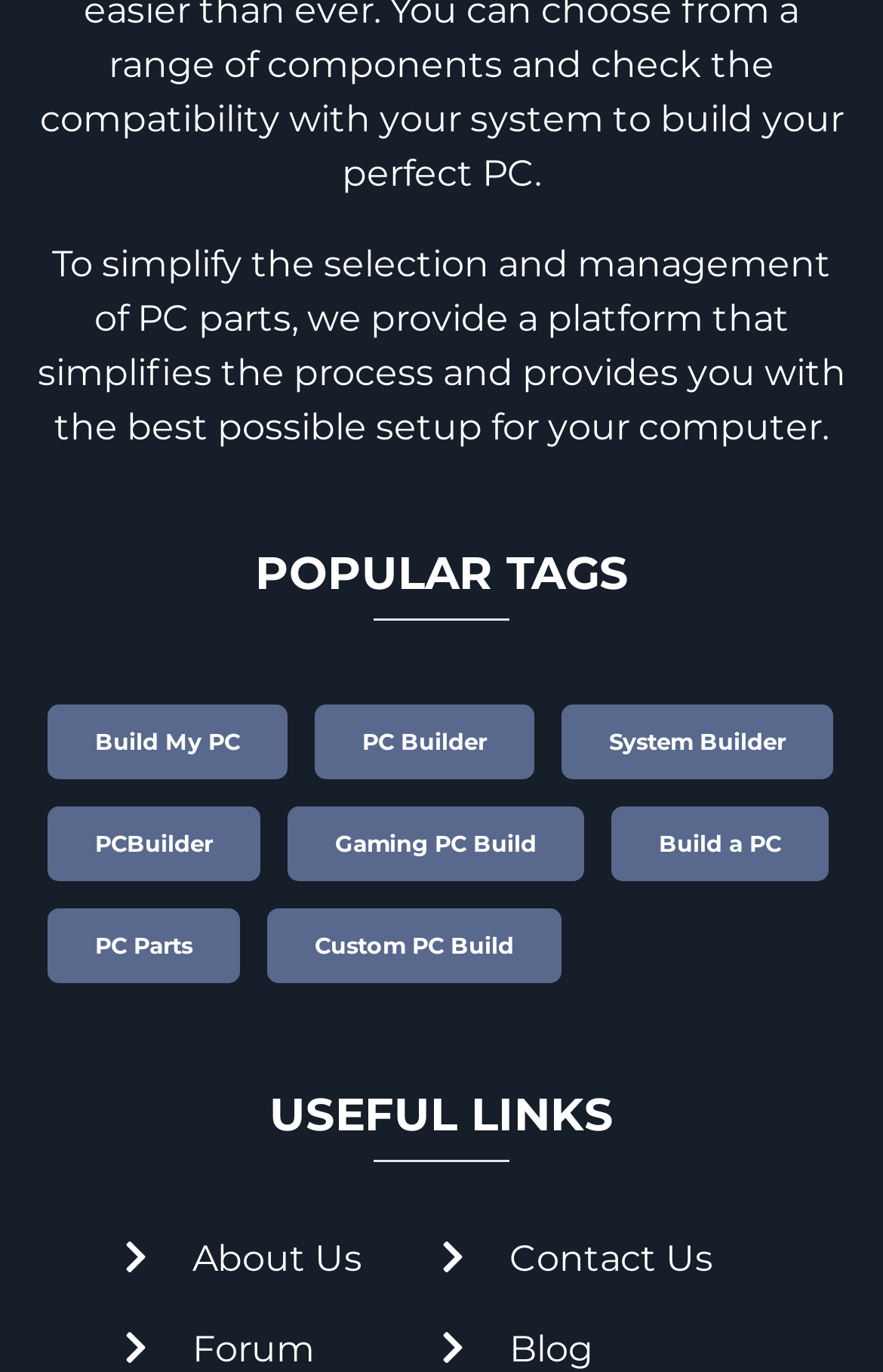Please provide the bounding box coordinate of the region that matches the element description: About Us. Coordinates should be in the format (top-left x, top-left y, bottom-right x, bottom-right y) and all values should be between 0 and 1.

[0.141, 0.901, 0.41, 0.932]